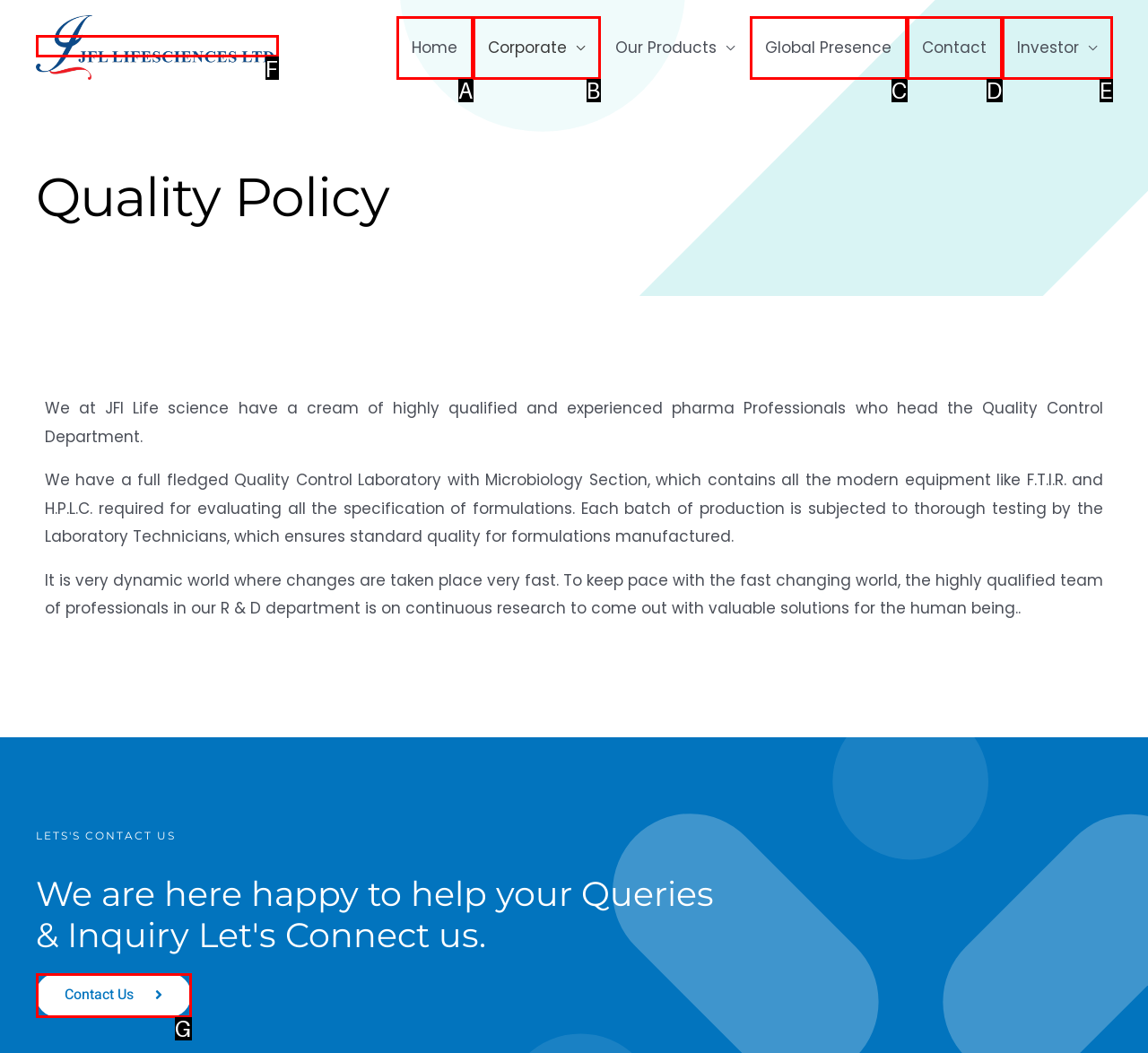From the description: alt="JFL LIFE SCIENCES LIMITED", select the HTML element that fits best. Reply with the letter of the appropriate option.

F